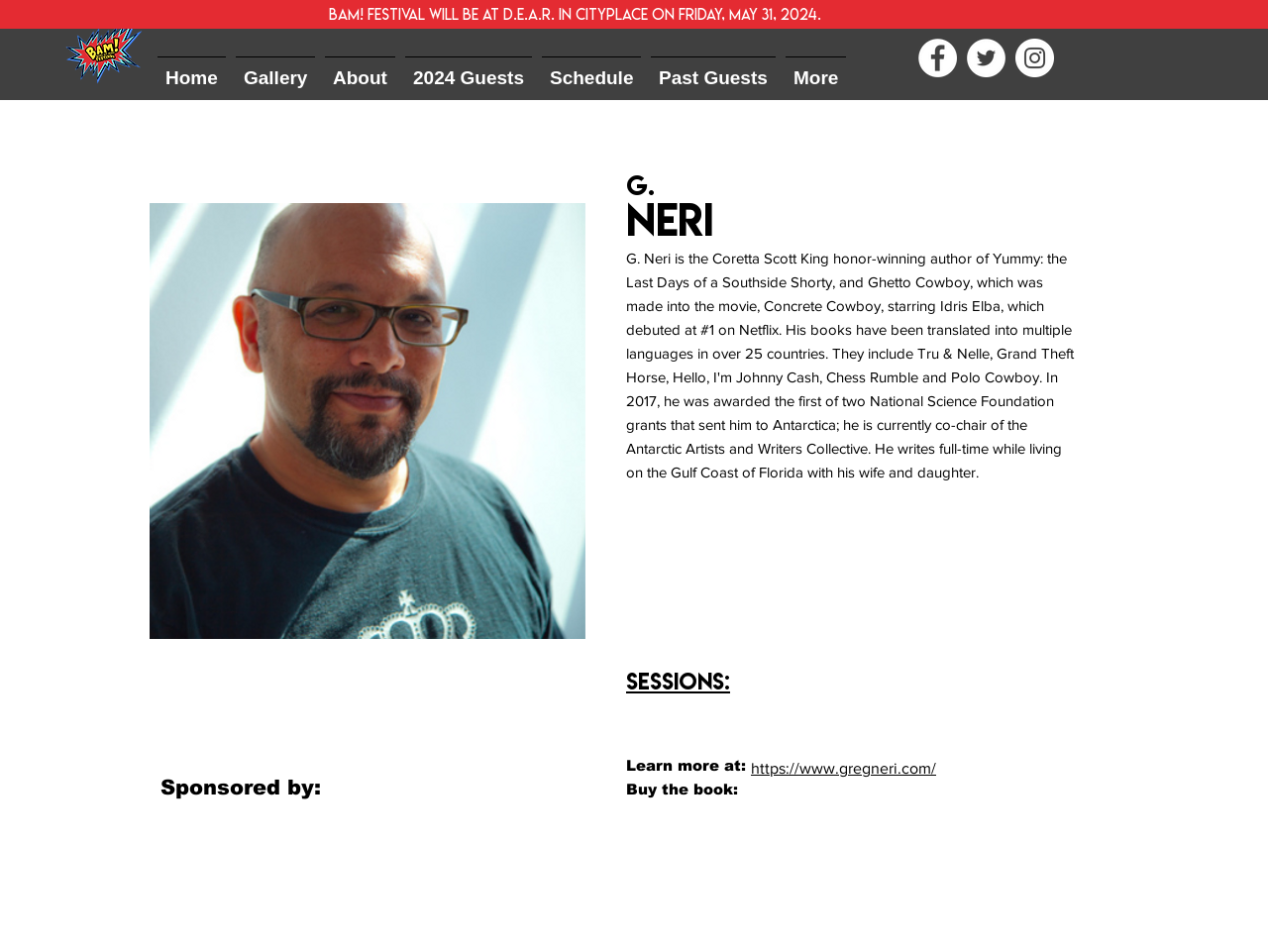Identify the bounding box coordinates of the element that should be clicked to fulfill this task: "Click the Facebook link". The coordinates should be provided as four float numbers between 0 and 1, i.e., [left, top, right, bottom].

[0.724, 0.041, 0.755, 0.081]